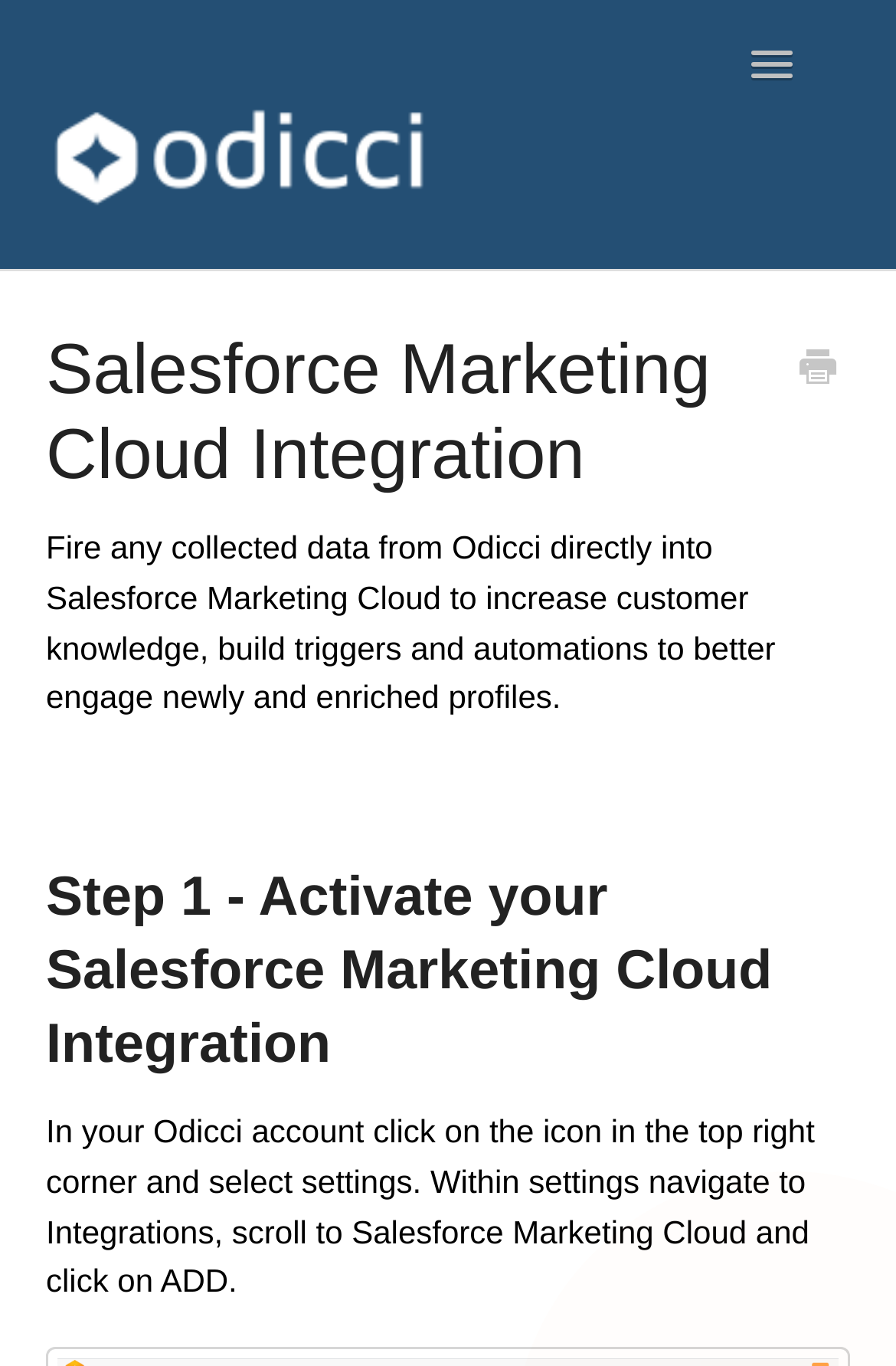Identify the bounding box coordinates for the UI element described as follows: "Reporting". Ensure the coordinates are four float numbers between 0 and 1, formatted as [left, top, right, bottom].

[0.051, 0.601, 0.949, 0.678]